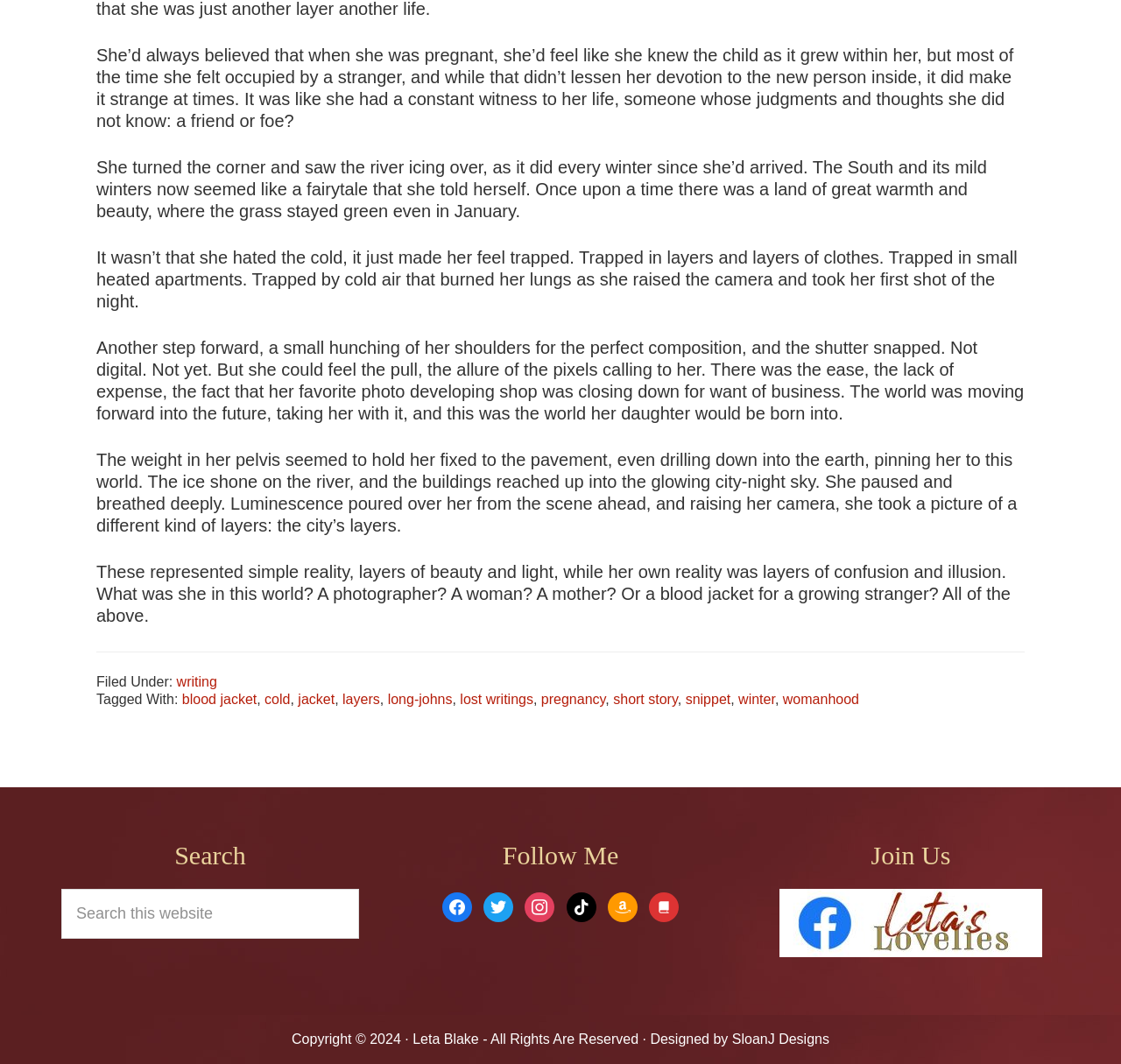Please specify the bounding box coordinates of the clickable region necessary for completing the following instruction: "Go back to top". The coordinates must consist of four float numbers between 0 and 1, i.e., [left, top, right, bottom].

None